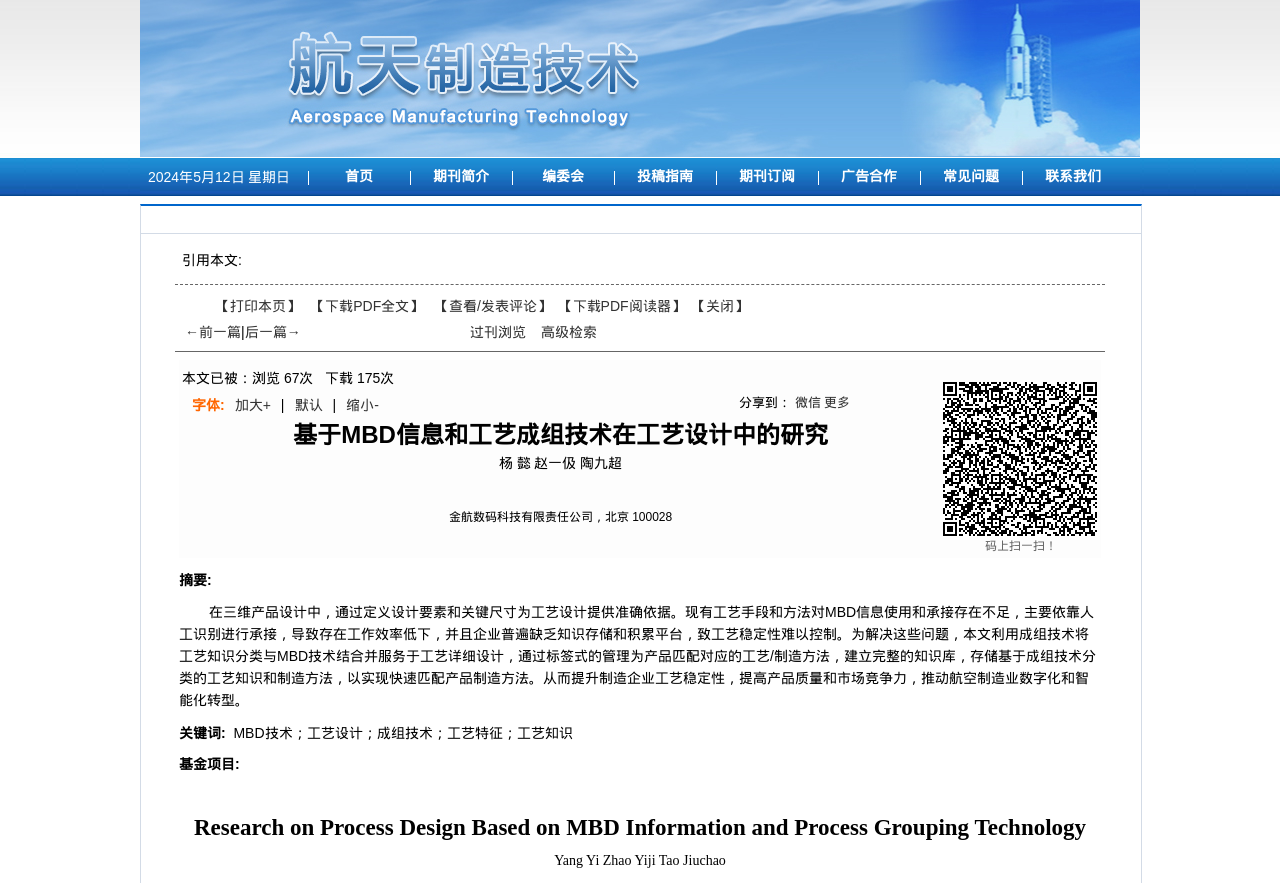Please locate the bounding box coordinates of the region I need to click to follow this instruction: "go to homepage".

[0.241, 0.179, 0.32, 0.222]